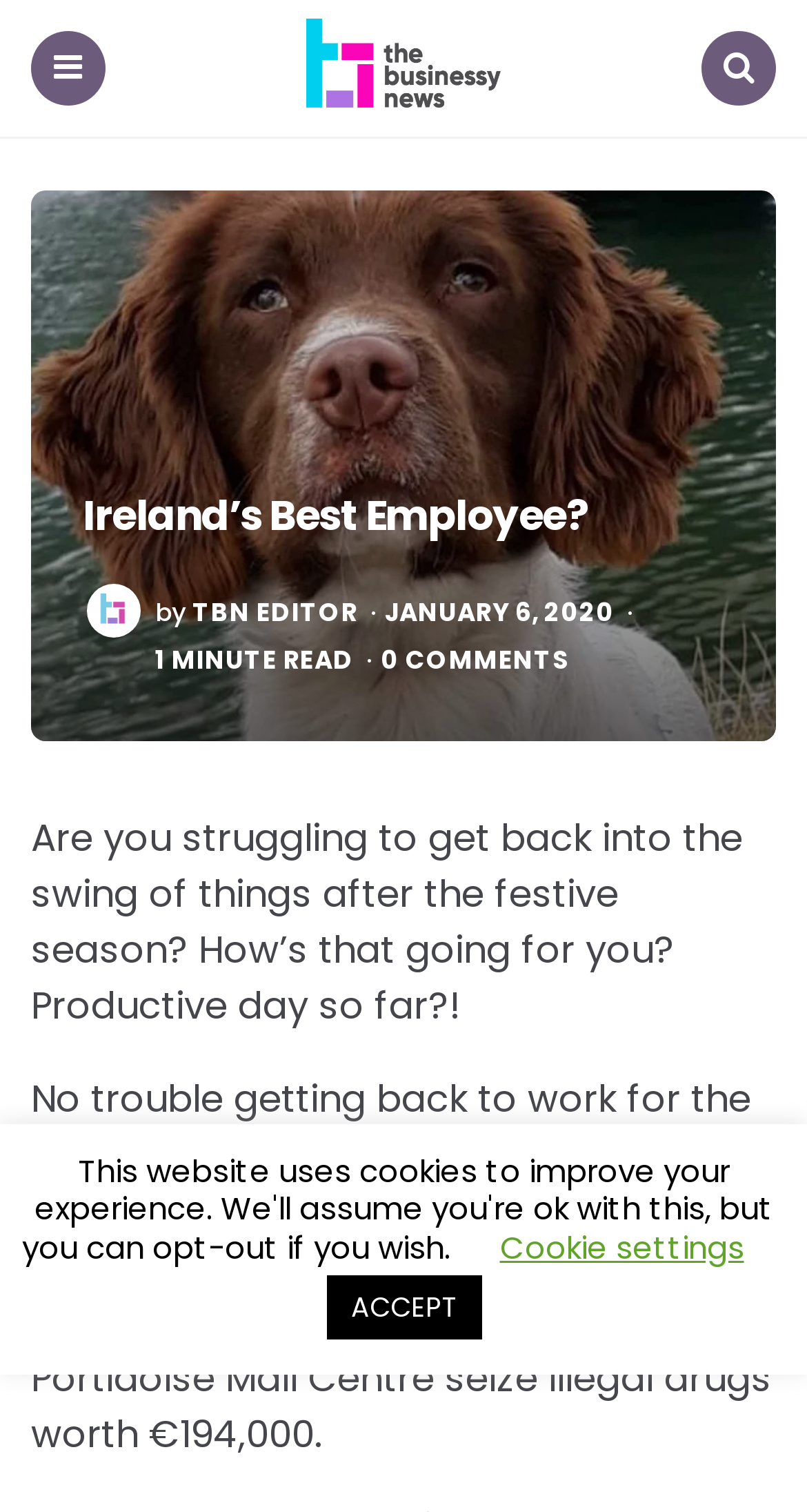When was the article posted?
Please give a detailed and elaborate answer to the question based on the image.

The date of the article can be found below the heading 'Ireland’s Best Employee?', which shows the time 'JANUARY 6, 2020'.